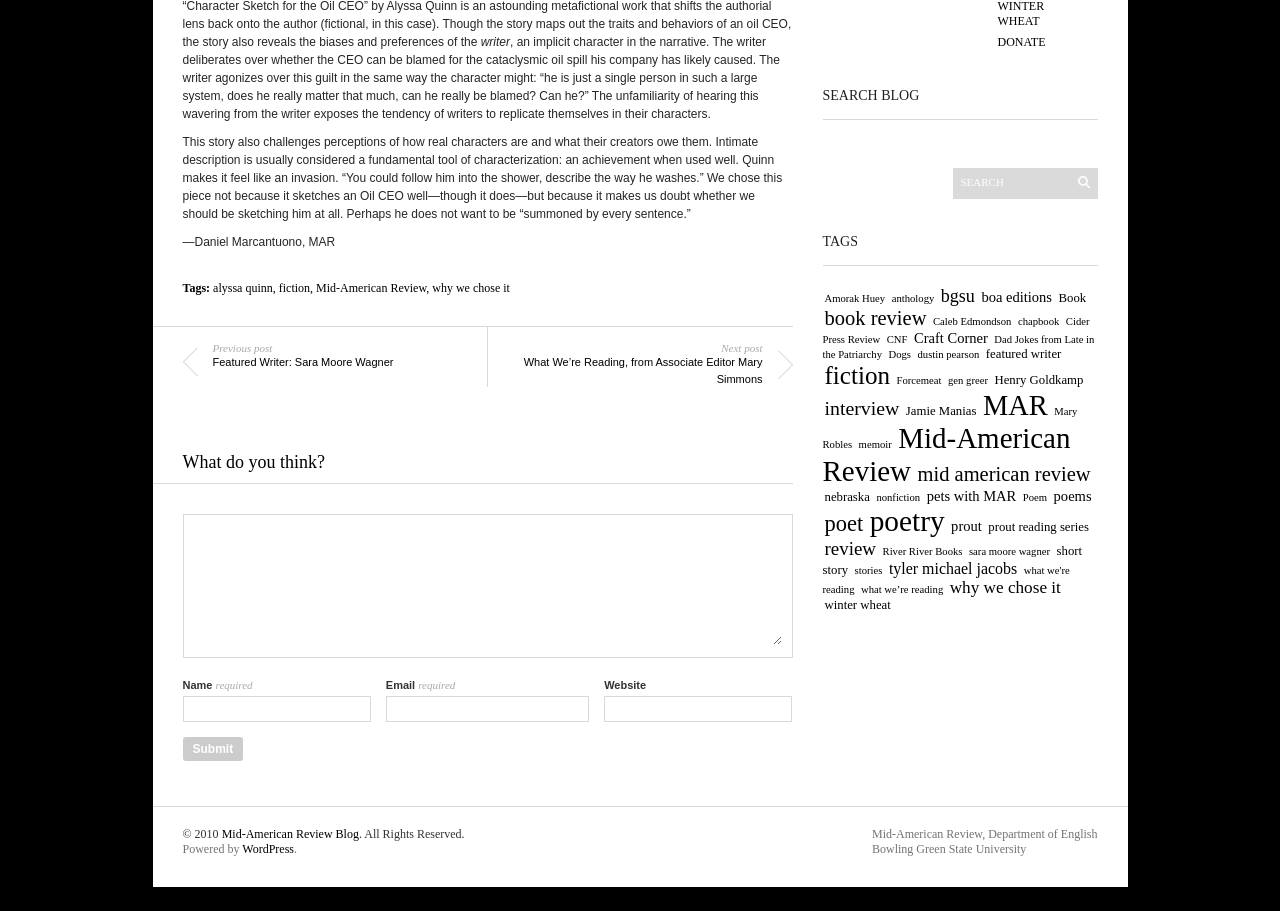Extract the bounding box coordinates for the UI element described as: "News & Updates".

[0.416, 0.102, 0.469, 0.114]